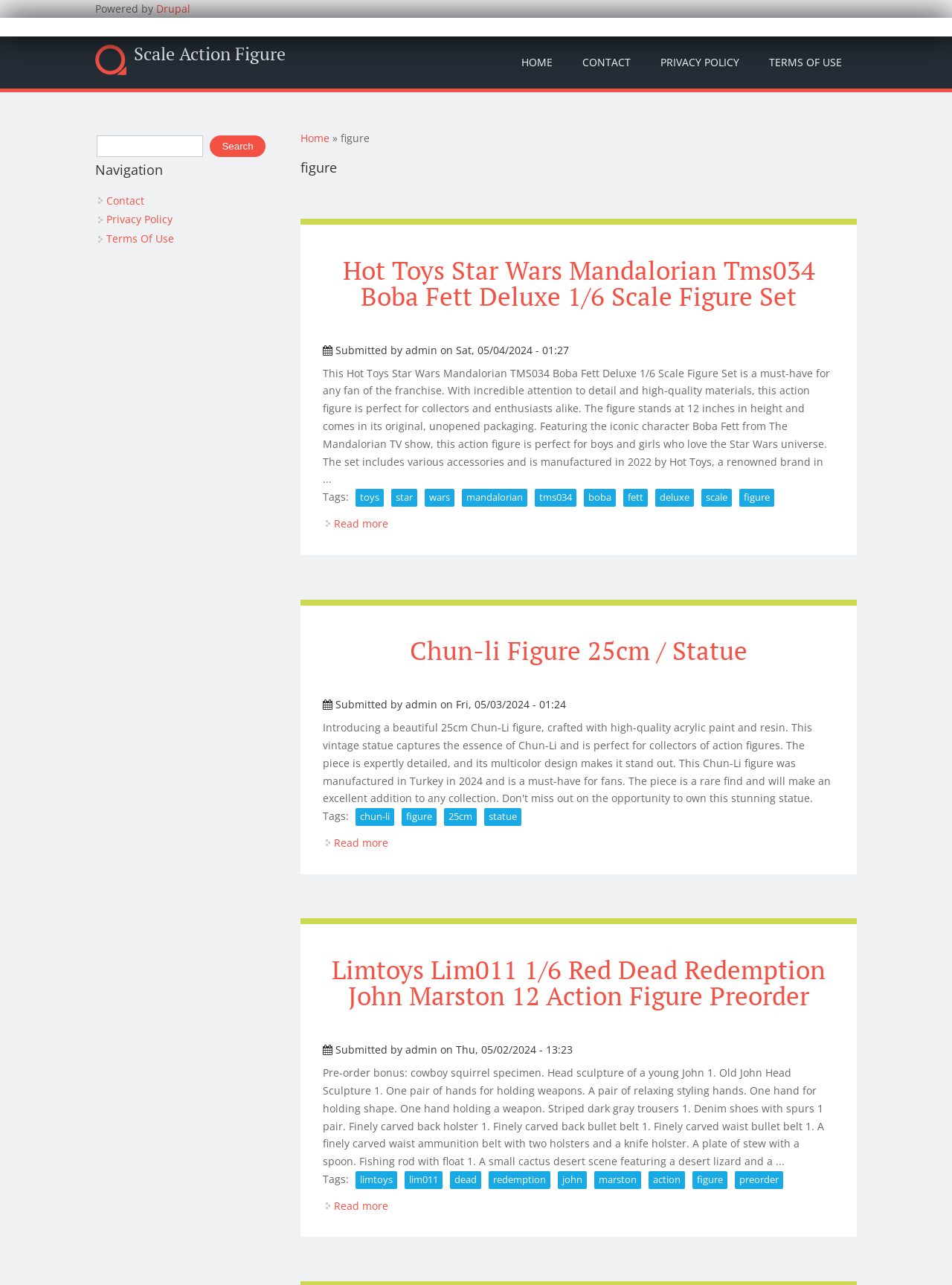Give a short answer using one word or phrase for the question:
What is the height of the Hot Toys Star Wars Mandalorian Tms034 Boba Fett Deluxe 1/6 Scale Figure Set?

12 inches